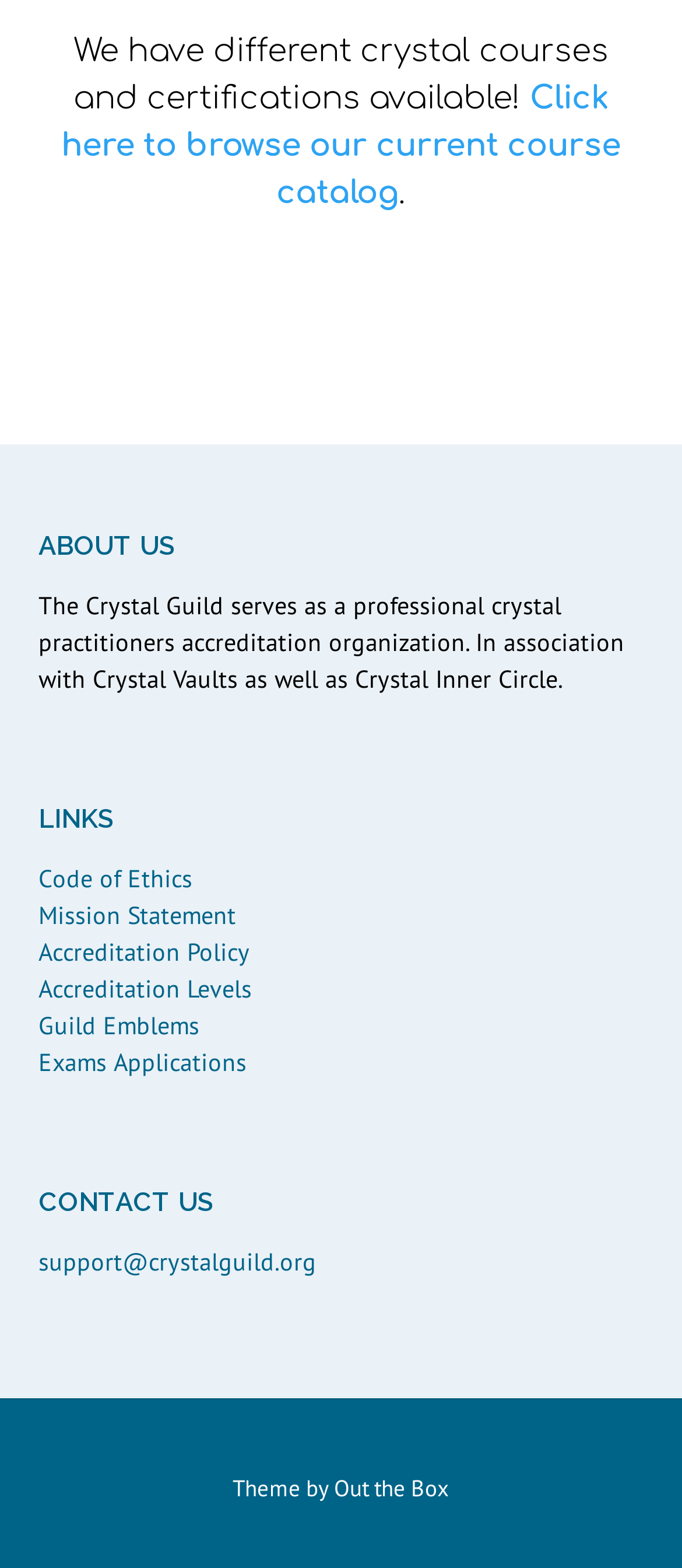How can one contact the Crystal Guild?
Using the information from the image, give a concise answer in one word or a short phrase.

support@crystalguild.org